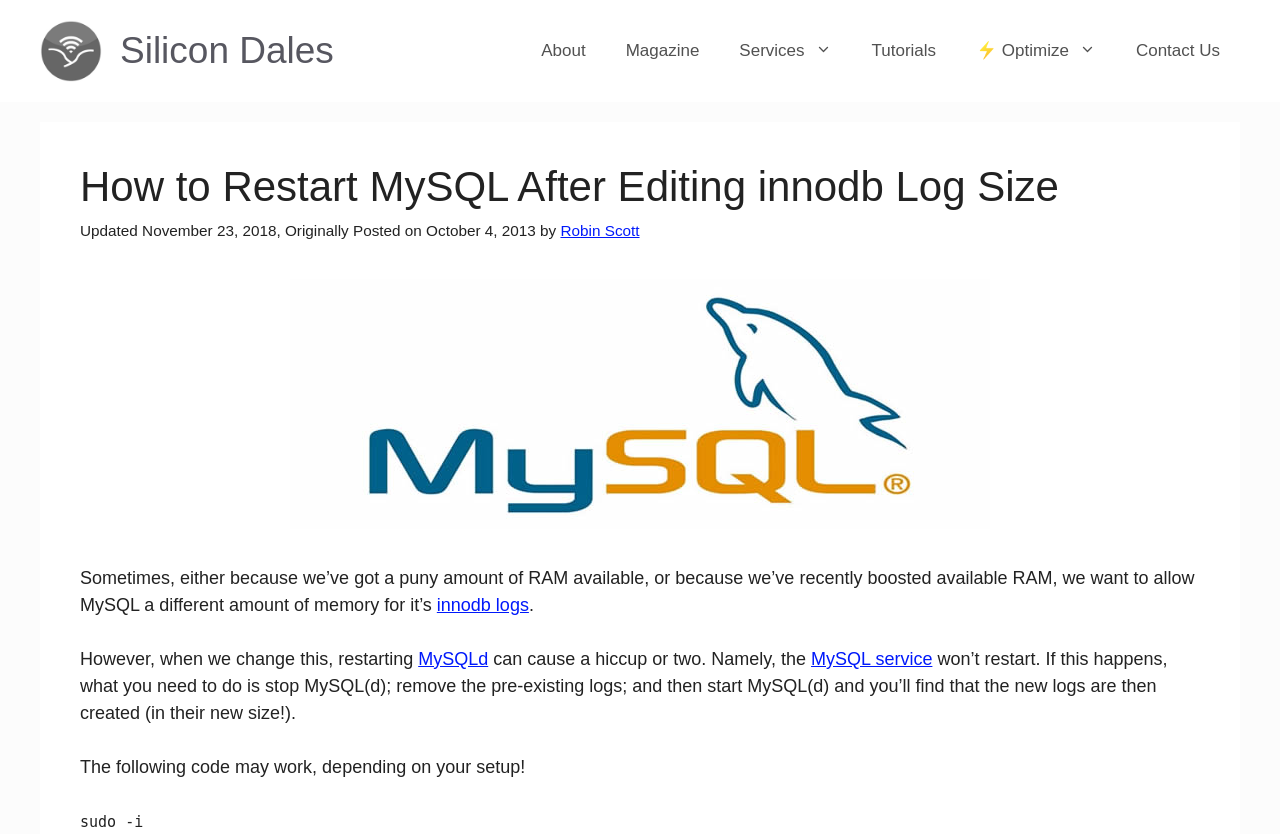Please determine the bounding box coordinates of the area that needs to be clicked to complete this task: 'Click the 'Robin Scott' link'. The coordinates must be four float numbers between 0 and 1, formatted as [left, top, right, bottom].

[0.438, 0.266, 0.5, 0.287]